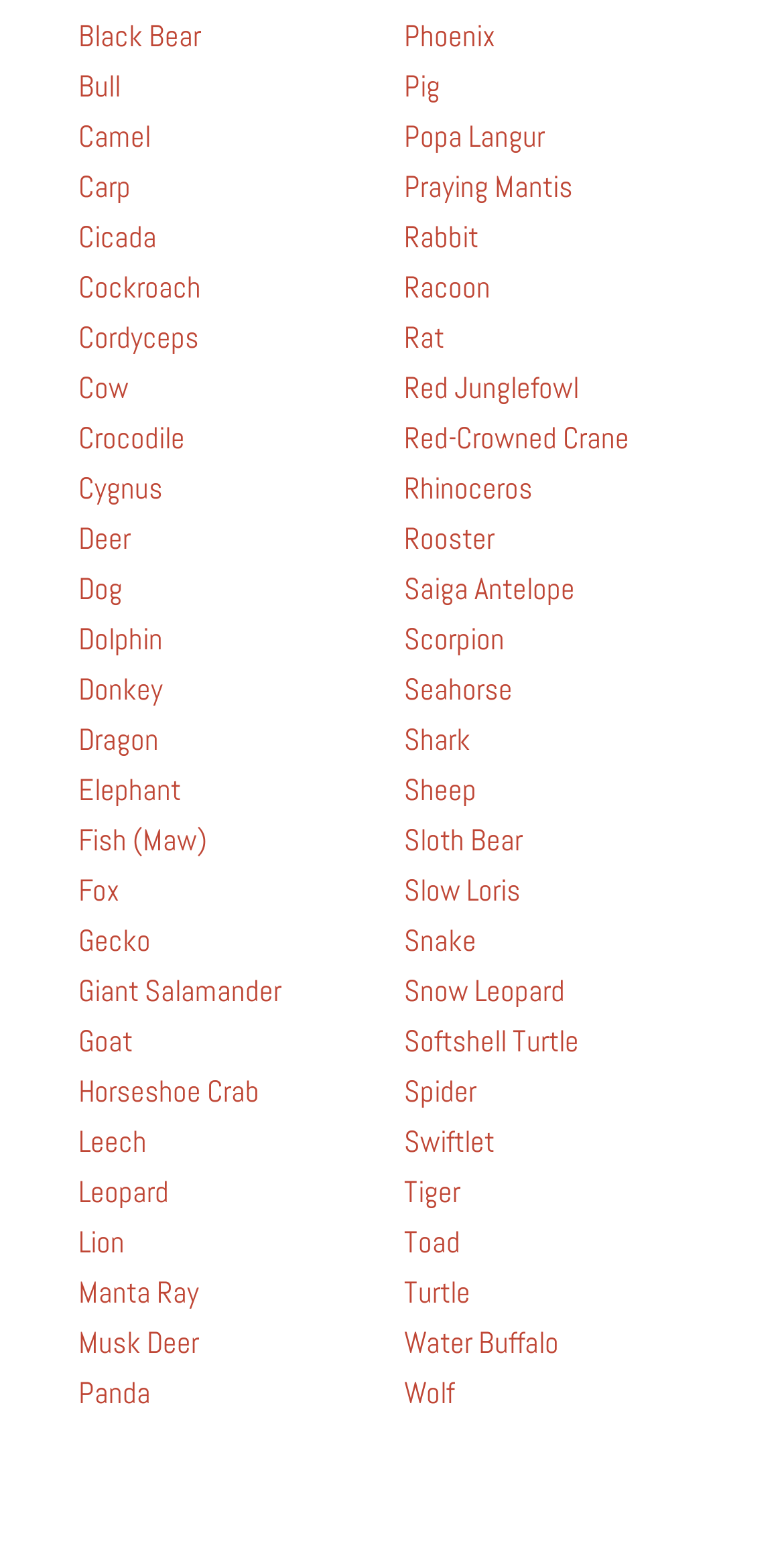Please identify the bounding box coordinates of the region to click in order to complete the task: "click on Black Bear". The coordinates must be four float numbers between 0 and 1, specified as [left, top, right, bottom].

[0.1, 0.01, 0.256, 0.035]